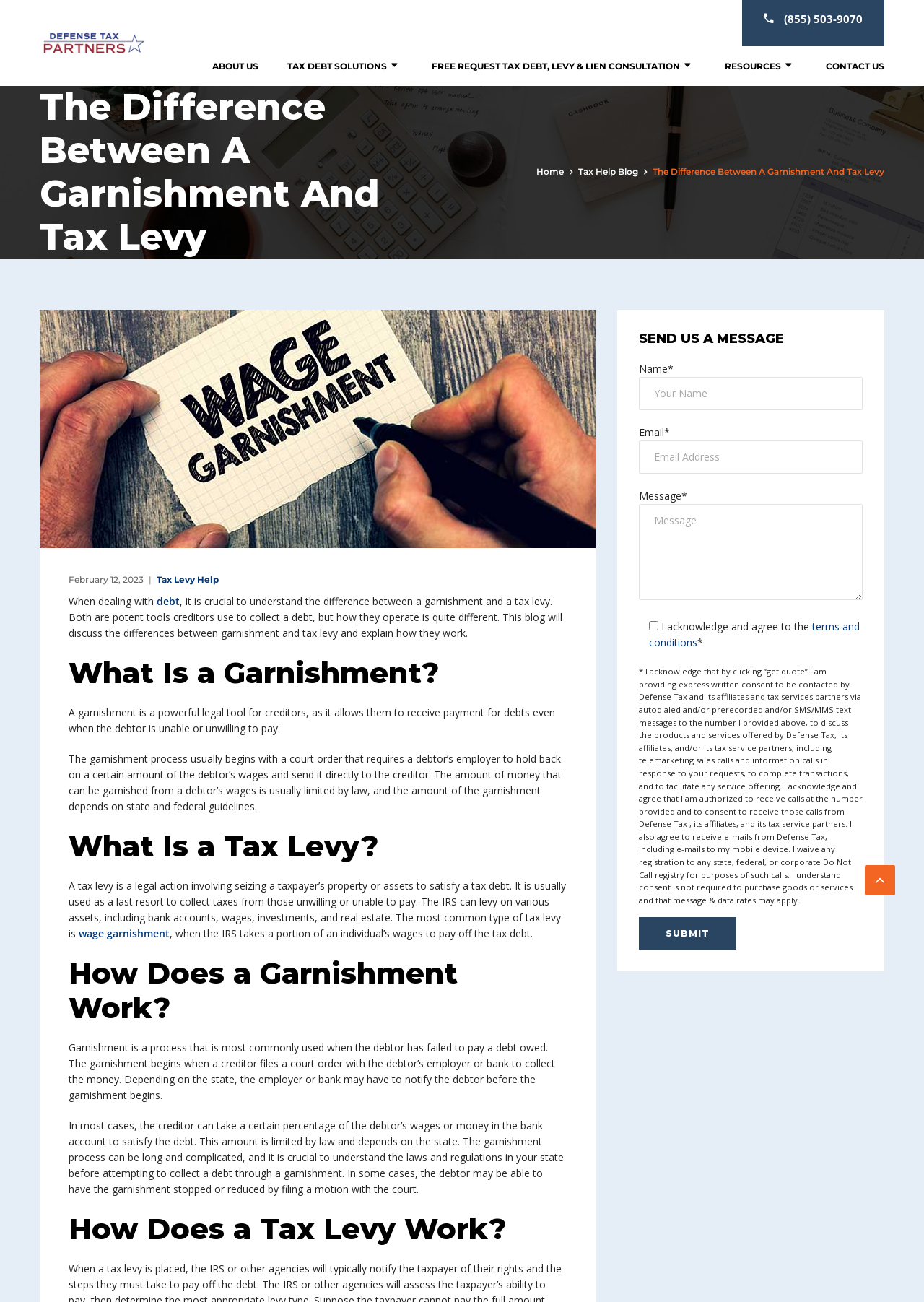Answer the following inquiry with a single word or phrase:
What is the topic of the blog post?

Garnishment and Tax Levy